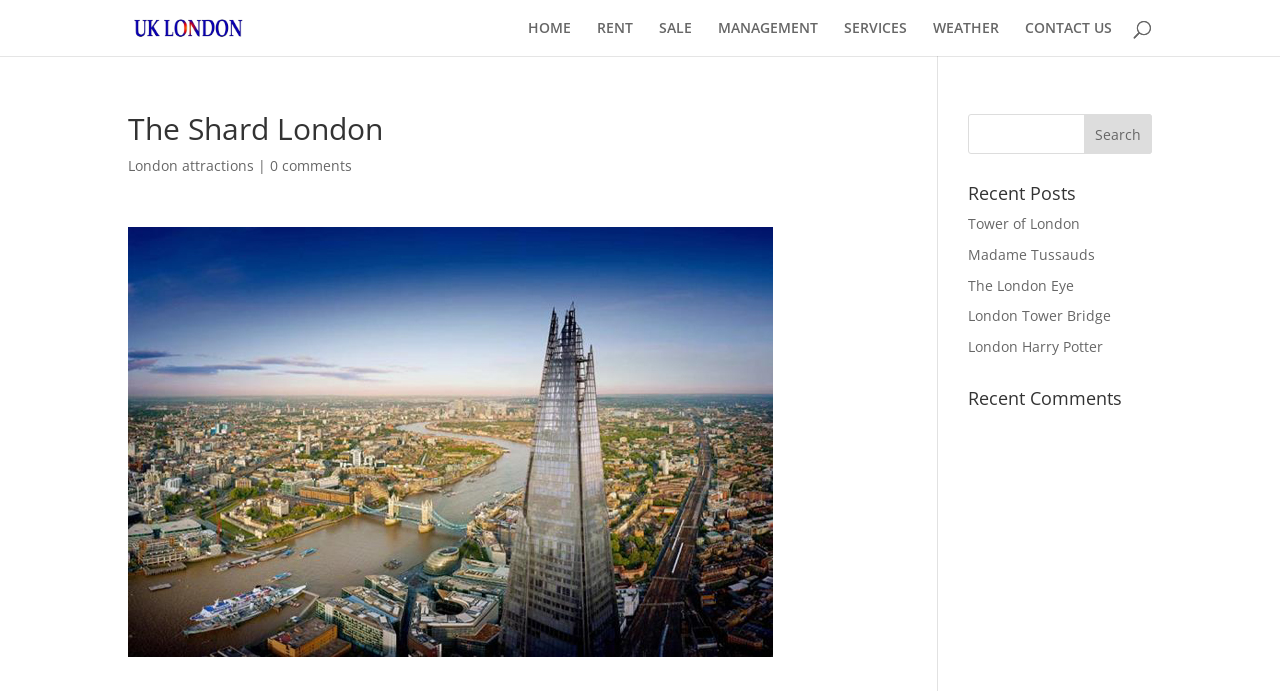Look at the image and write a detailed answer to the question: 
What is the purpose of the textbox?

The textbox is located next to a 'Search' button, indicating that its purpose is to input search queries. The textbox has a bounding box of [0.756, 0.165, 0.9, 0.223] and is not required.